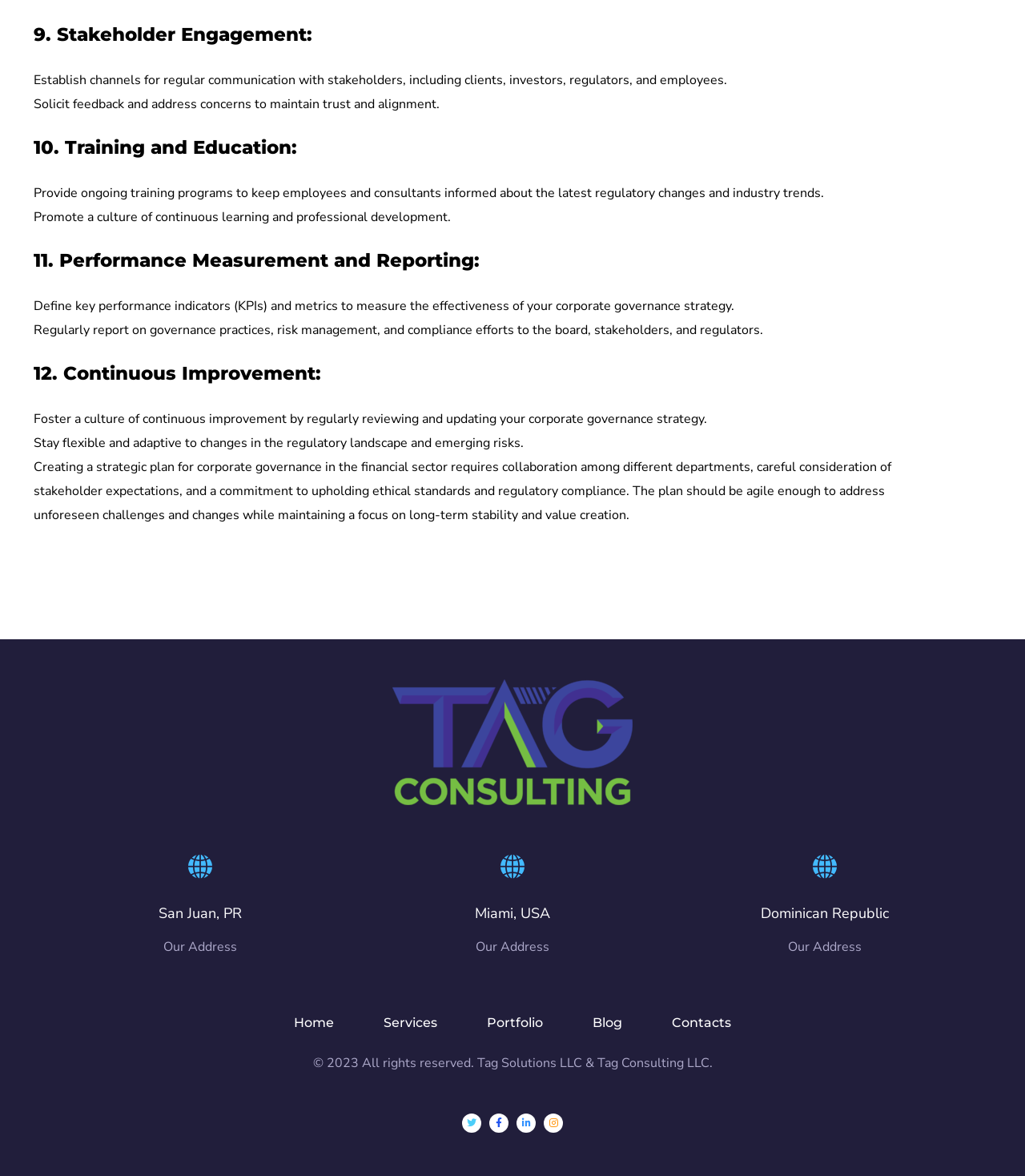What is the name of the company mentioned on the webpage?
Please provide a comprehensive answer based on the contents of the image.

The name of the company mentioned on the webpage is Tag Solutions LLC & Tag Consulting LLC, which is stated in the copyright notice at the bottom of the webpage.